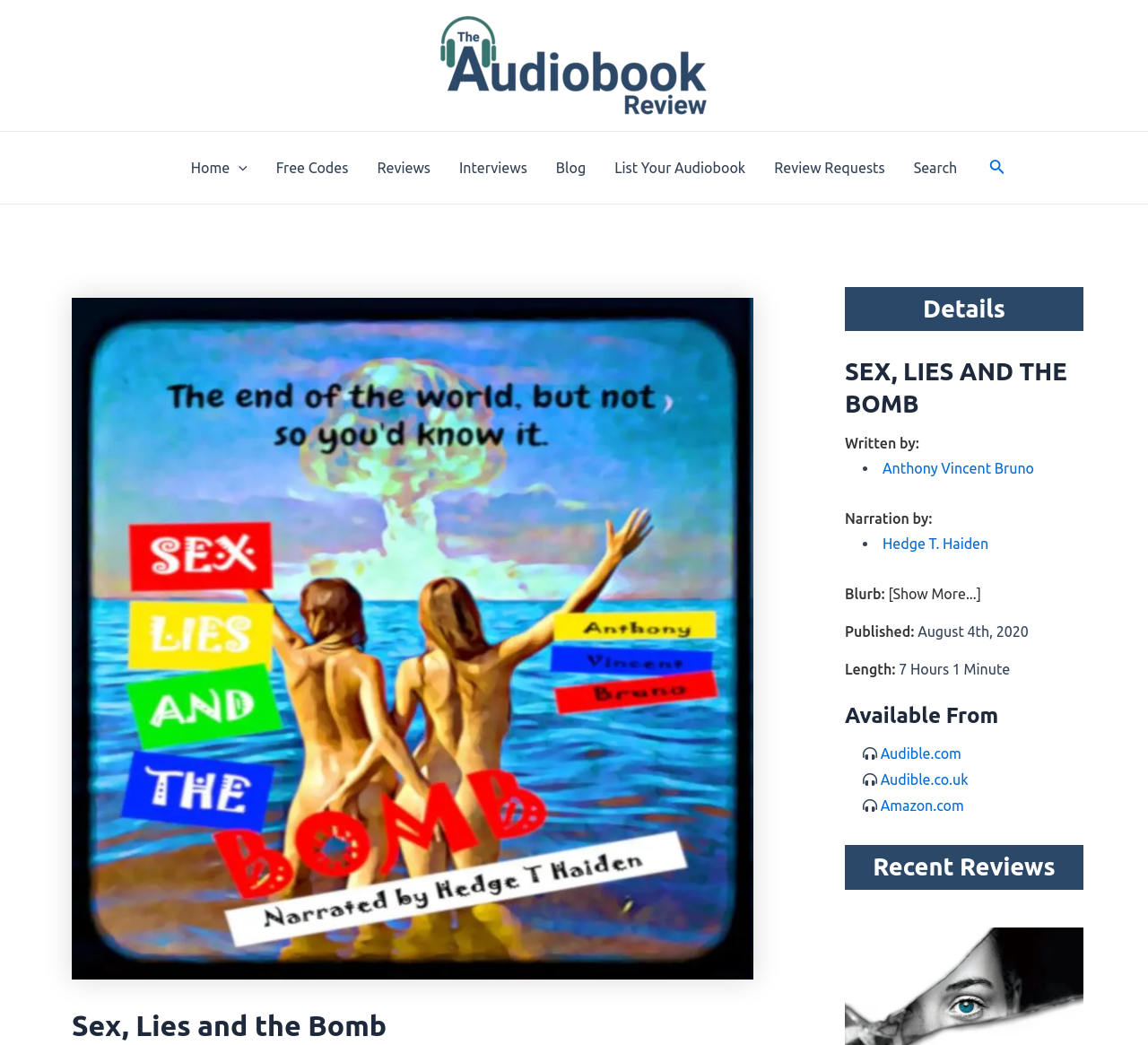Please determine the bounding box coordinates of the element to click in order to execute the following instruction: "Read the review of Sex, Lies and the Bomb". The coordinates should be four float numbers between 0 and 1, specified as [left, top, right, bottom].

[0.062, 0.285, 0.656, 0.937]